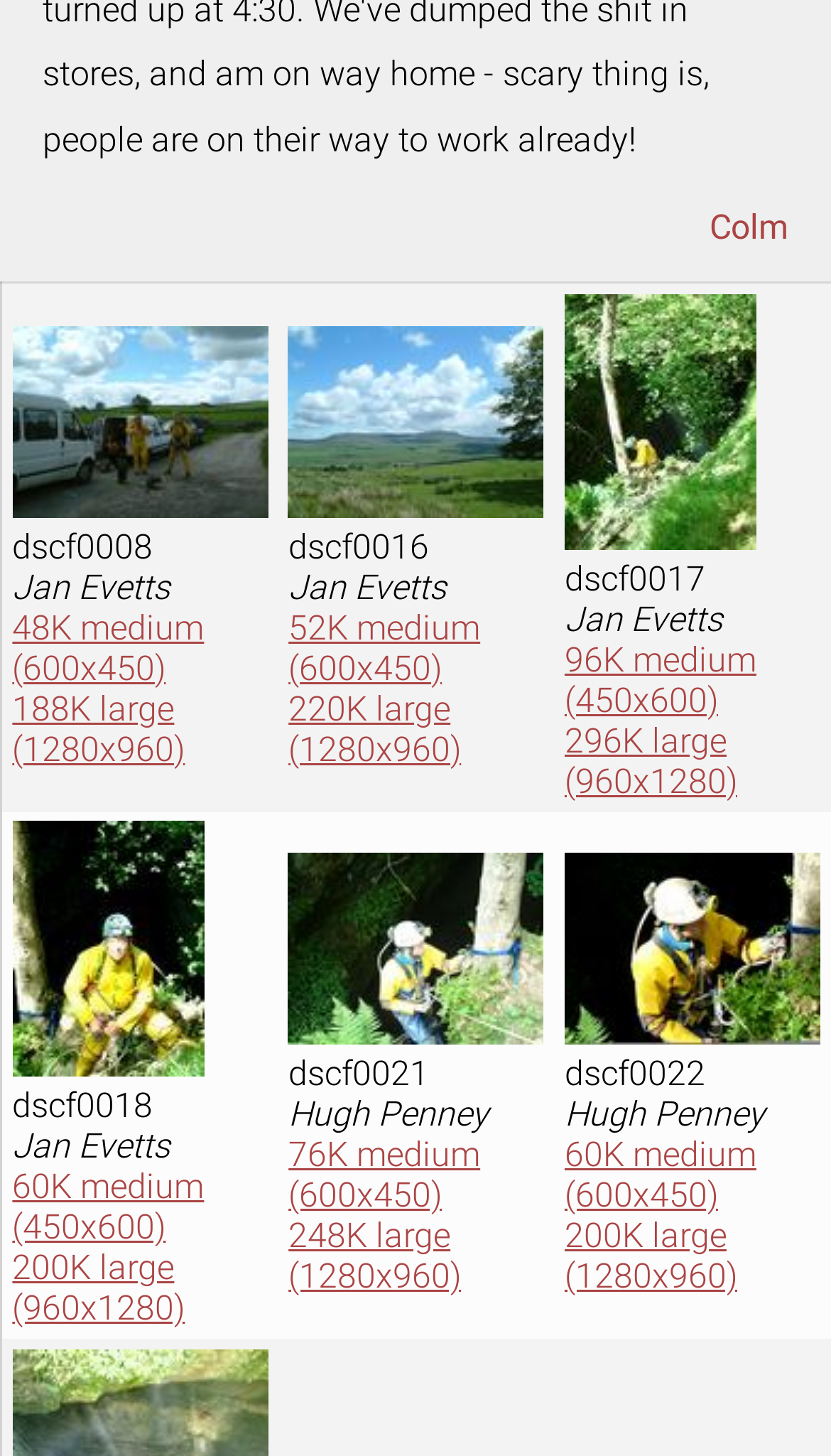What is the largest image size available for Hugh Penney?
Refer to the image and provide a one-word or short phrase answer.

248K